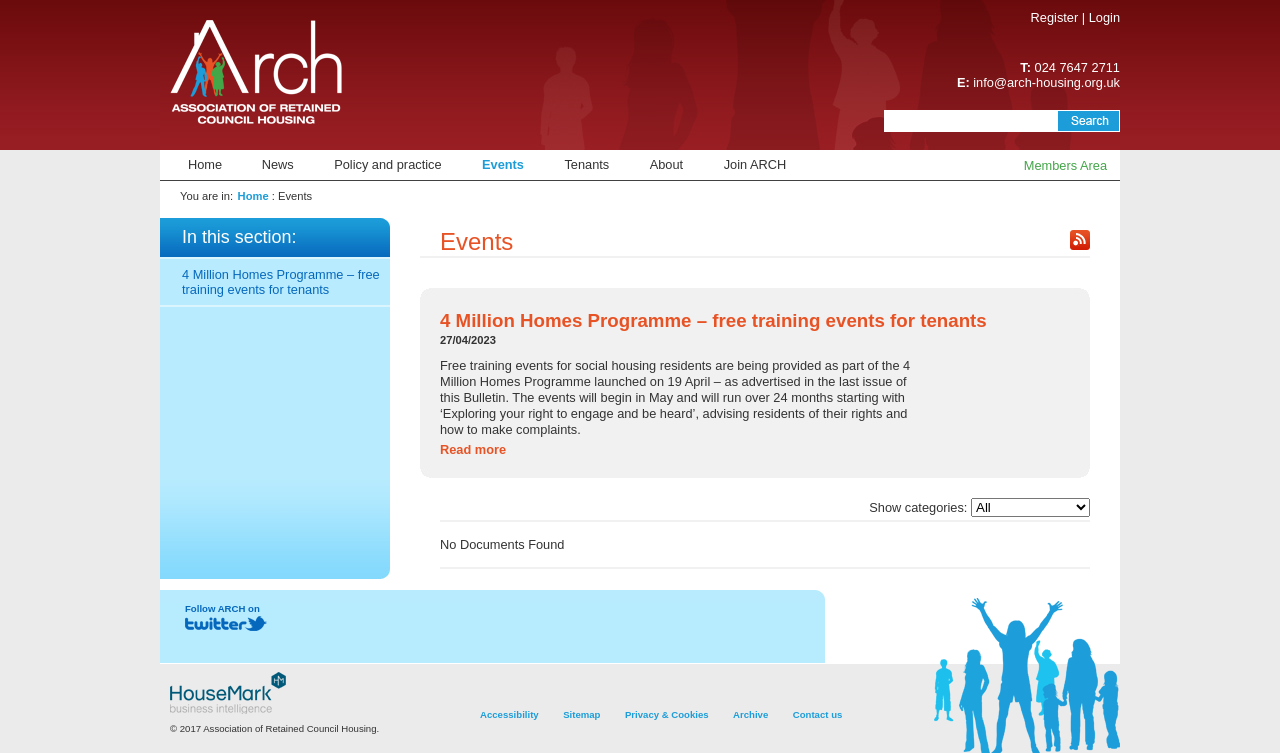Determine the bounding box coordinates of the section to be clicked to follow the instruction: "Click Events". The coordinates should be given as four float numbers between 0 and 1, formatted as [left, top, right, bottom].

[0.377, 0.208, 0.409, 0.228]